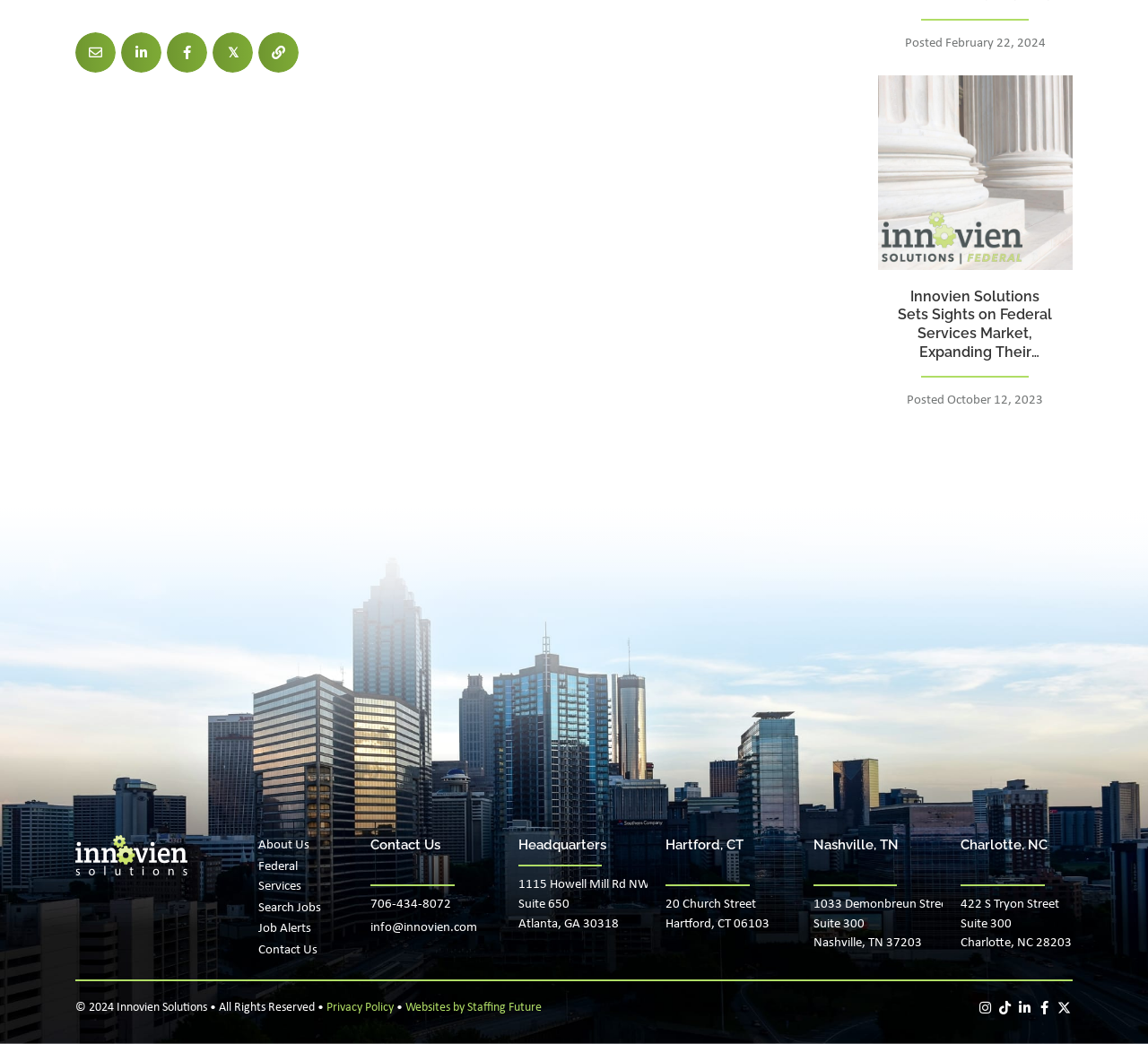Determine the bounding box coordinates of the section I need to click to execute the following instruction: "Explore legacy jobs". Provide the coordinates as four float numbers between 0 and 1, i.e., [left, top, right, bottom].

None